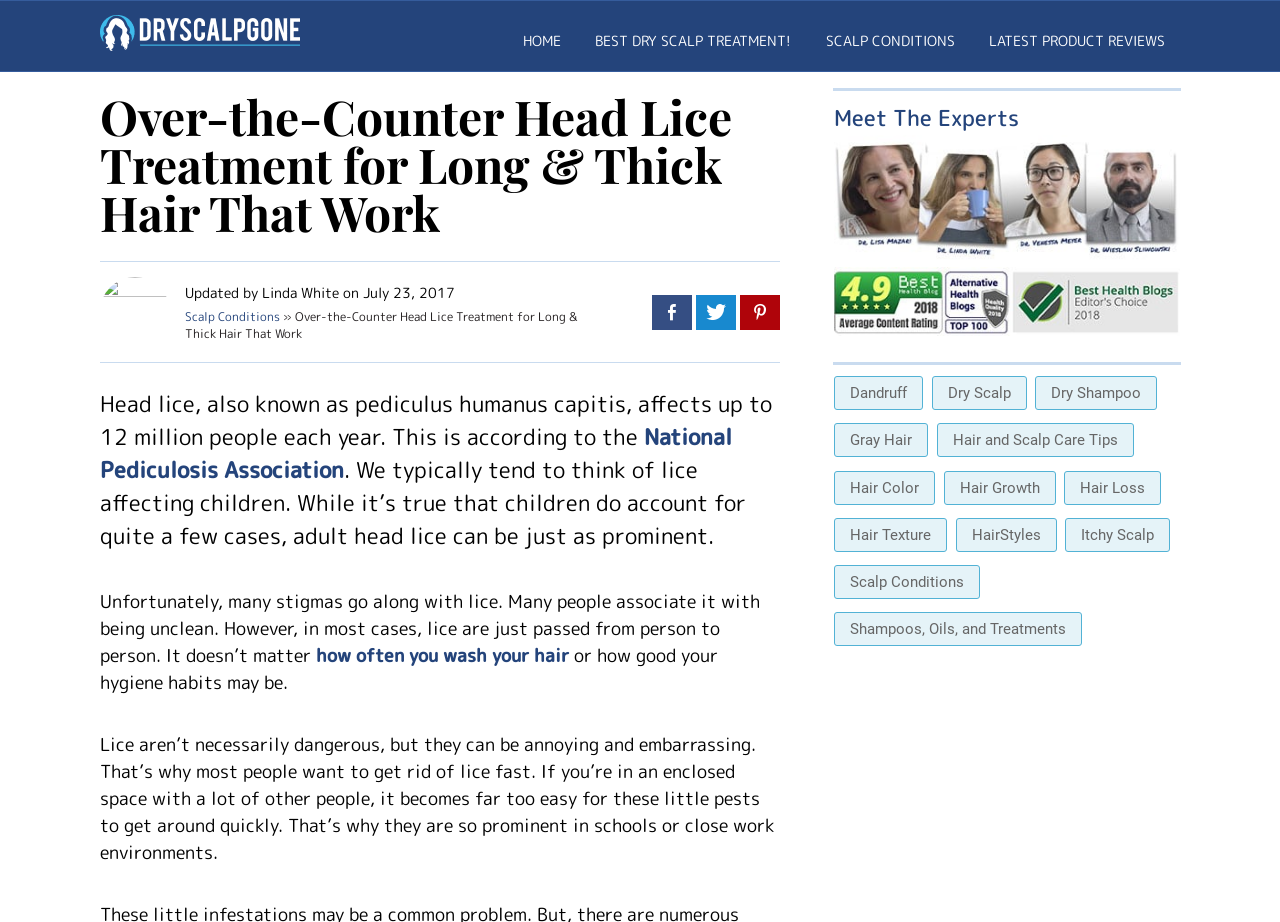Determine the bounding box coordinates of the region I should click to achieve the following instruction: "Click the 'BEST DRY SCALP TREATMENT!' link". Ensure the bounding box coordinates are four float numbers between 0 and 1, i.e., [left, top, right, bottom].

[0.465, 0.034, 0.618, 0.055]